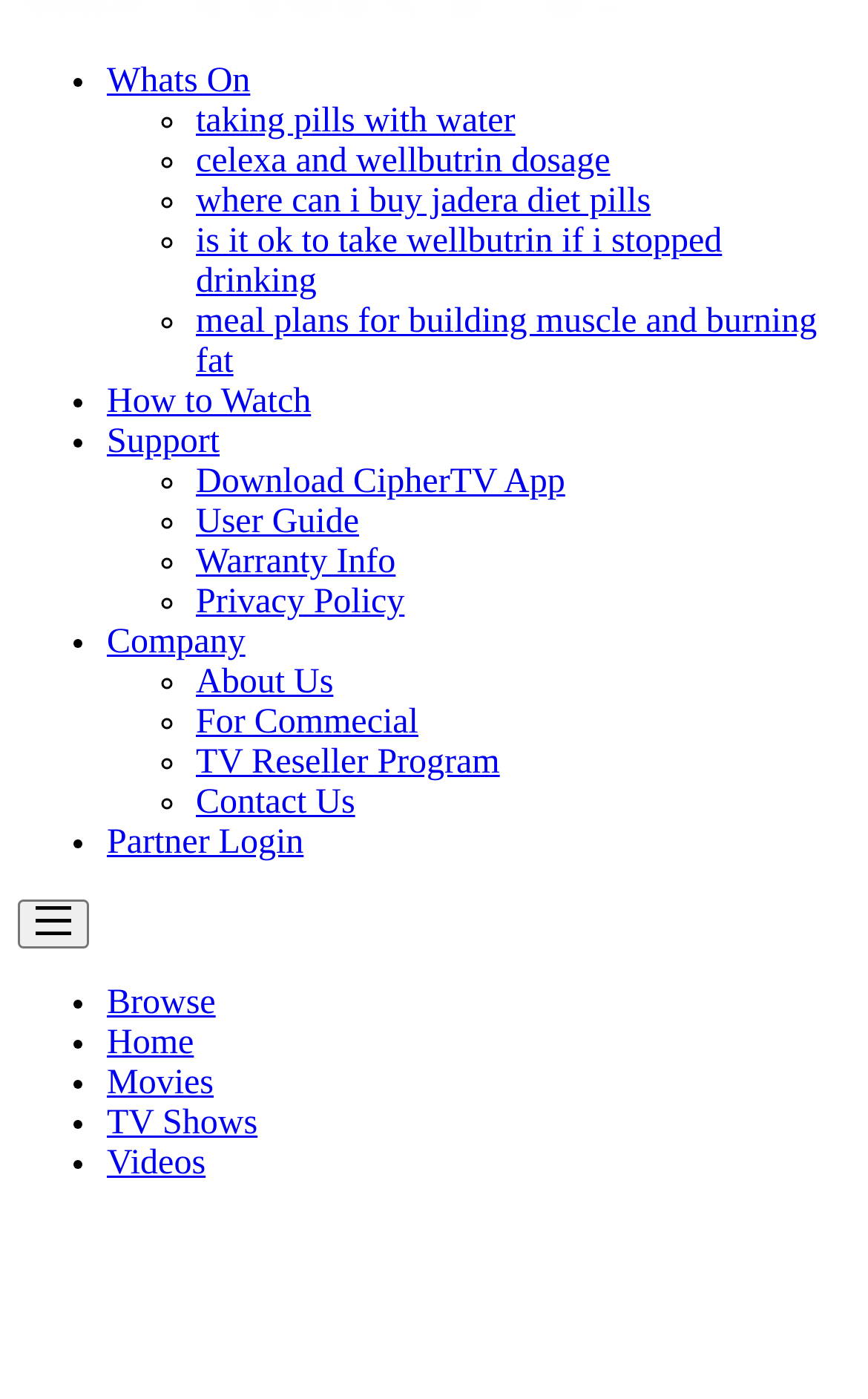Based on the element description Videos, identify the bounding box coordinates for the UI element. The coordinates should be in the format (top-left x, top-left y, bottom-right x, bottom-right y) and within the 0 to 1 range.

[0.123, 0.818, 0.237, 0.845]